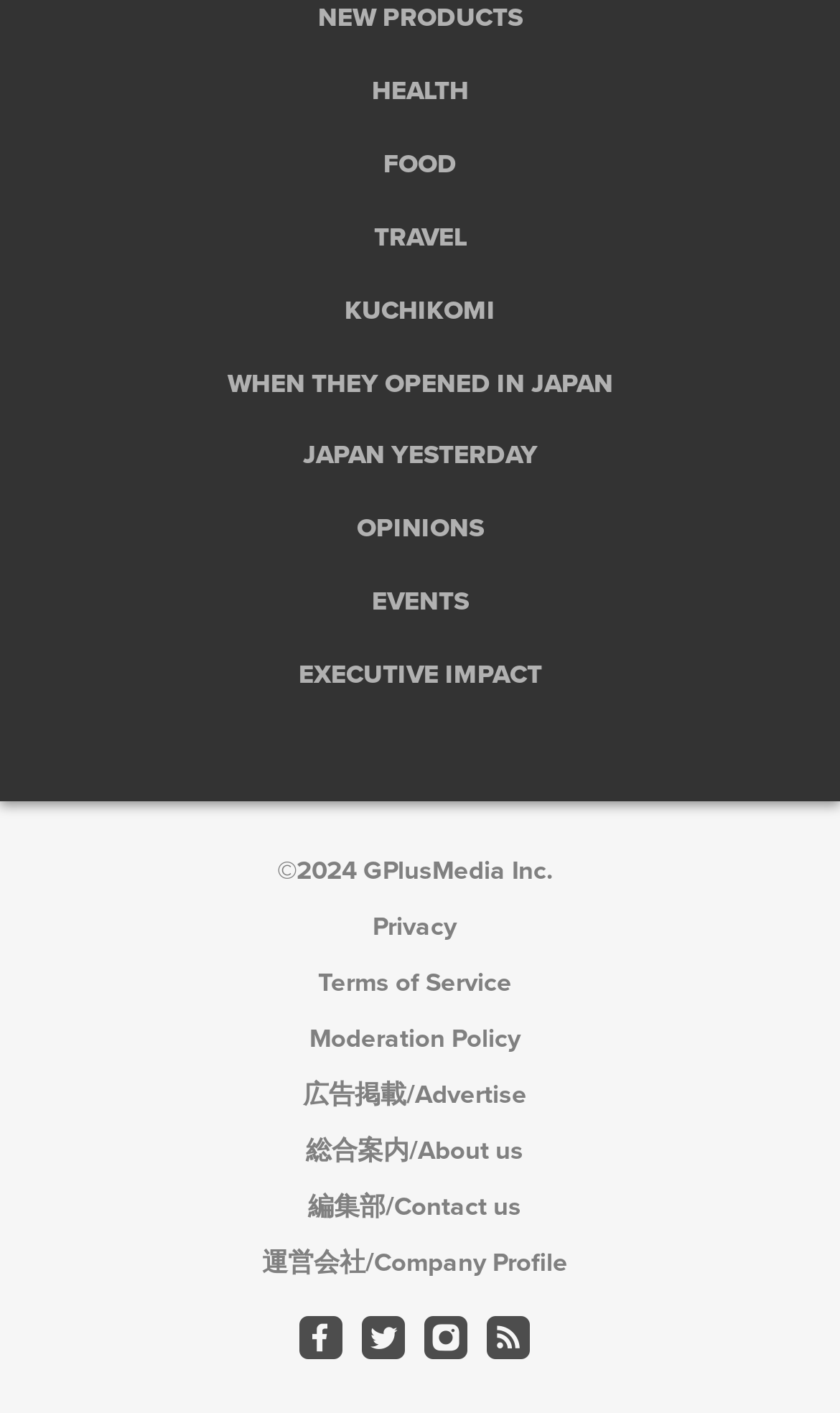Locate the bounding box coordinates of the clickable part needed for the task: "Check the EVENTS".

[0.442, 0.415, 0.558, 0.436]